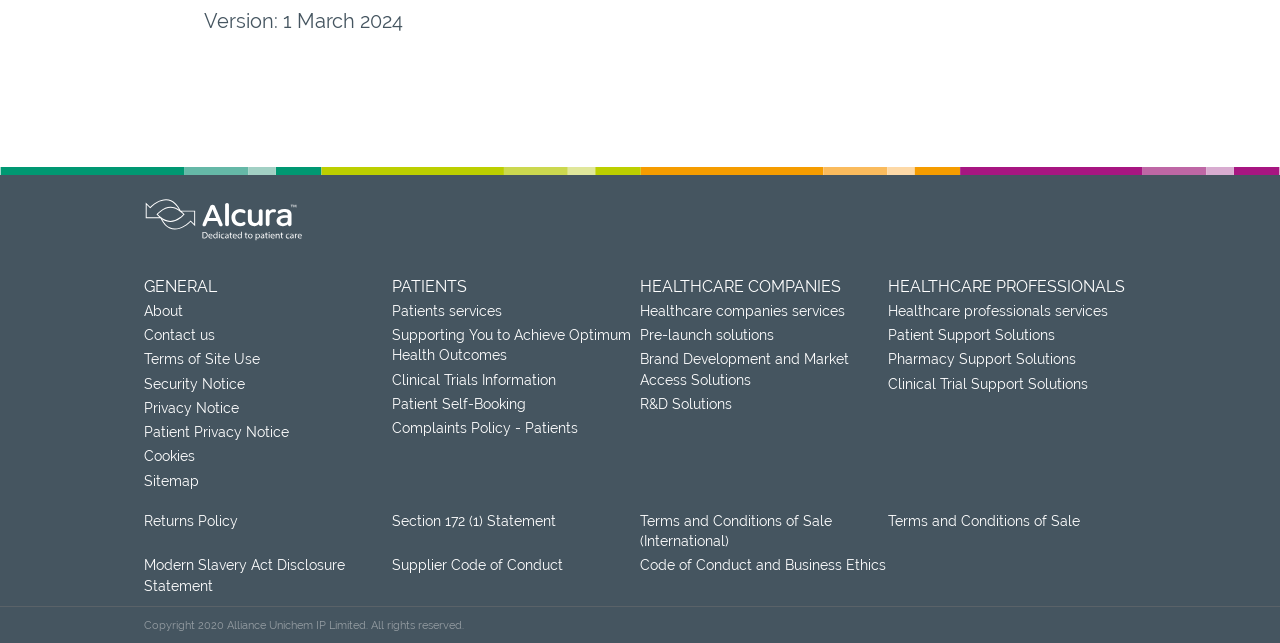How many links are there in the 'HEALTHCARE PROFESSIONALS' category?
Please use the image to provide an in-depth answer to the question.

There are four links in the 'HEALTHCARE PROFESSIONALS' category, which are 'Healthcare professionals services', 'Patient Support Solutions', 'Pharmacy Support Solutions', and 'Clinical Trial Support Solutions'. These links are located at the coordinates [0.694, 0.465, 0.887, 0.503], [0.694, 0.503, 0.887, 0.54], [0.694, 0.54, 0.887, 0.578], and [0.694, 0.578, 0.887, 0.616] respectively.